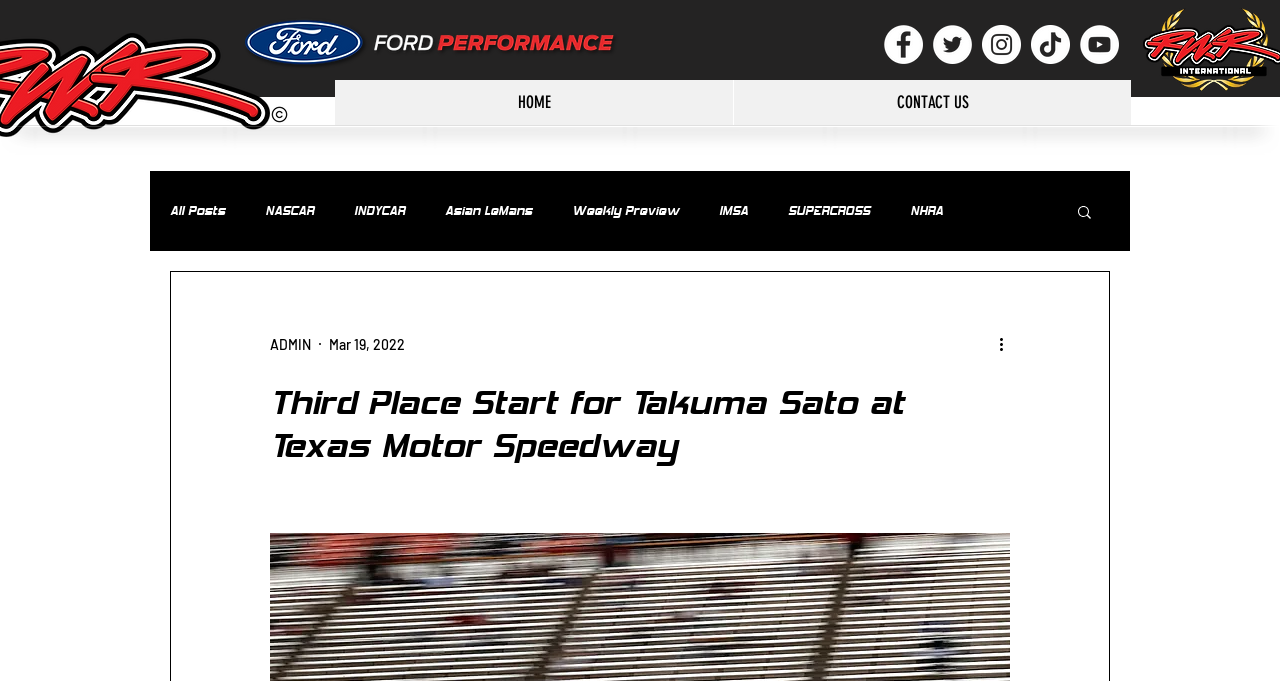Please pinpoint the bounding box coordinates for the region I should click to adhere to this instruction: "Search for something".

[0.84, 0.298, 0.855, 0.329]